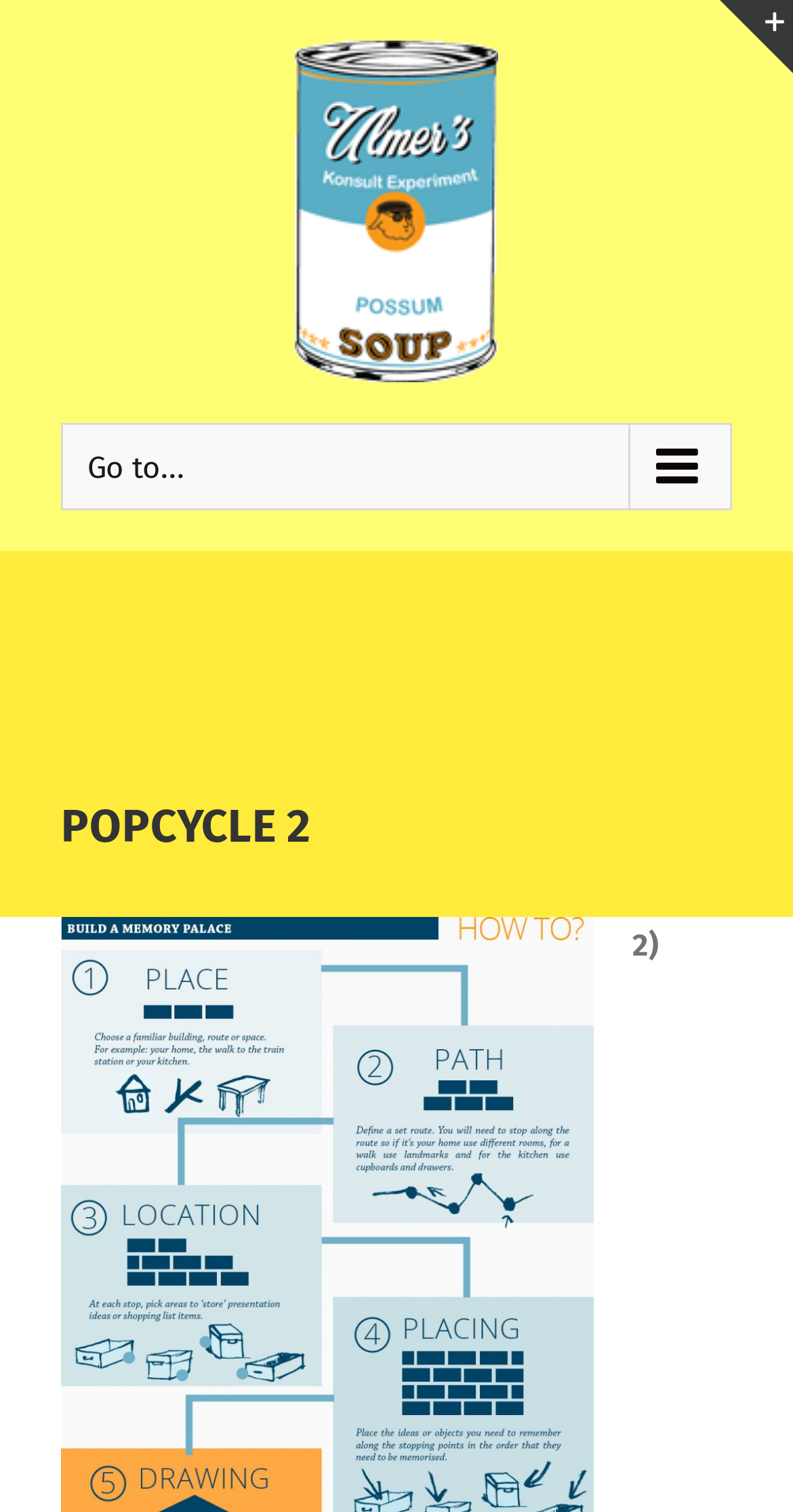What is the text above the 'Go to...' text?
Look at the image and answer the question using a single word or phrase.

POPCYCLE 2